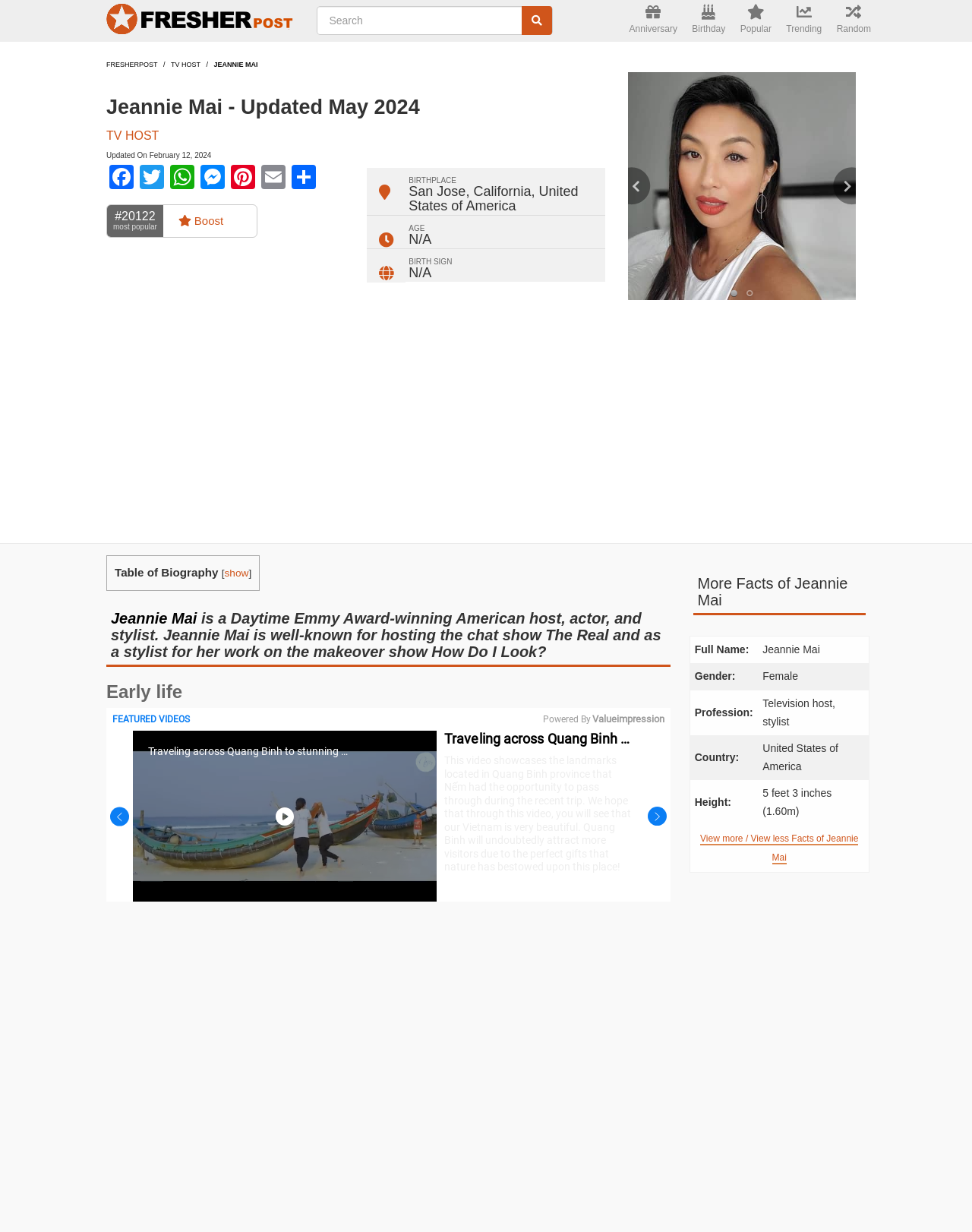Please provide the bounding box coordinates for the element that needs to be clicked to perform the instruction: "View Jeannie Mai's biography". The coordinates must consist of four float numbers between 0 and 1, formatted as [left, top, right, bottom].

[0.22, 0.049, 0.265, 0.055]